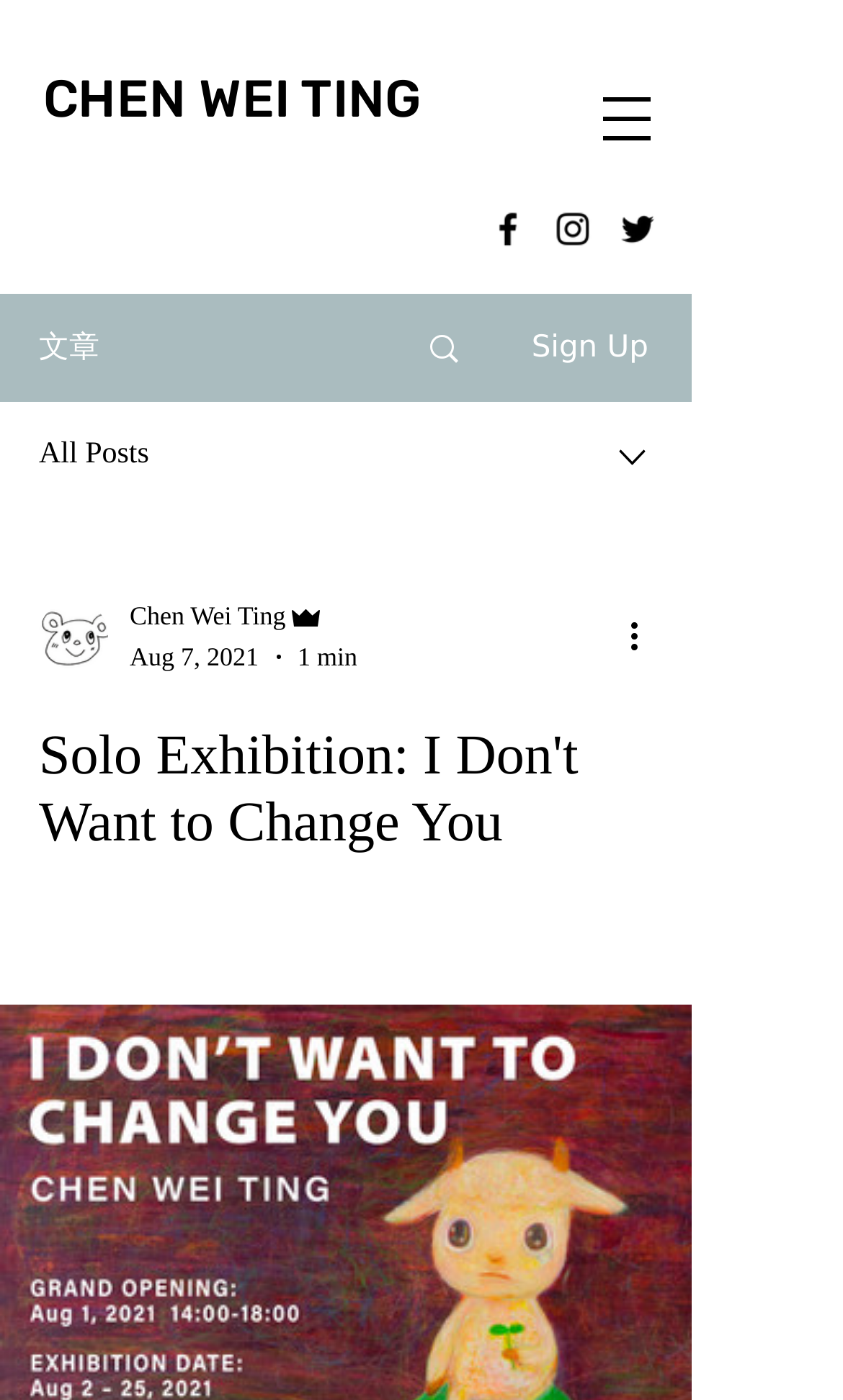Create a detailed description of the webpage's content and layout.

The webpage appears to be an artist's solo exhibition page, titled "Solo Exhibition: I Don't Want to Change You". At the top left, there is a link to the artist's name, "CHEN WEI TING". Next to it, there is a button to open the navigation menu. On the top right, there is a social bar with links to the artist's Facebook, Instagram, and Twitter profiles, each accompanied by their respective icons.

Below the social bar, there are several sections. On the left, there is a section with a static text "文章" (which means "article" in Chinese) and a link with an image. To the right of this section, there is a "Sign Up" button. Further down, there is a static text "All Posts" and an image.

On the left side of the page, there is a combobox with a writer's picture and the artist's name, "Chen Wei Ting", along with their role as "Admin". The combobox also displays the date "Aug 7, 2021" and the time "1 min". Below this, there is a button "More actions" with an image.

The main content of the page is a heading that spans almost the entire width of the page, displaying the title of the solo exhibition, "Solo Exhibition: I Don't Want to Change You".